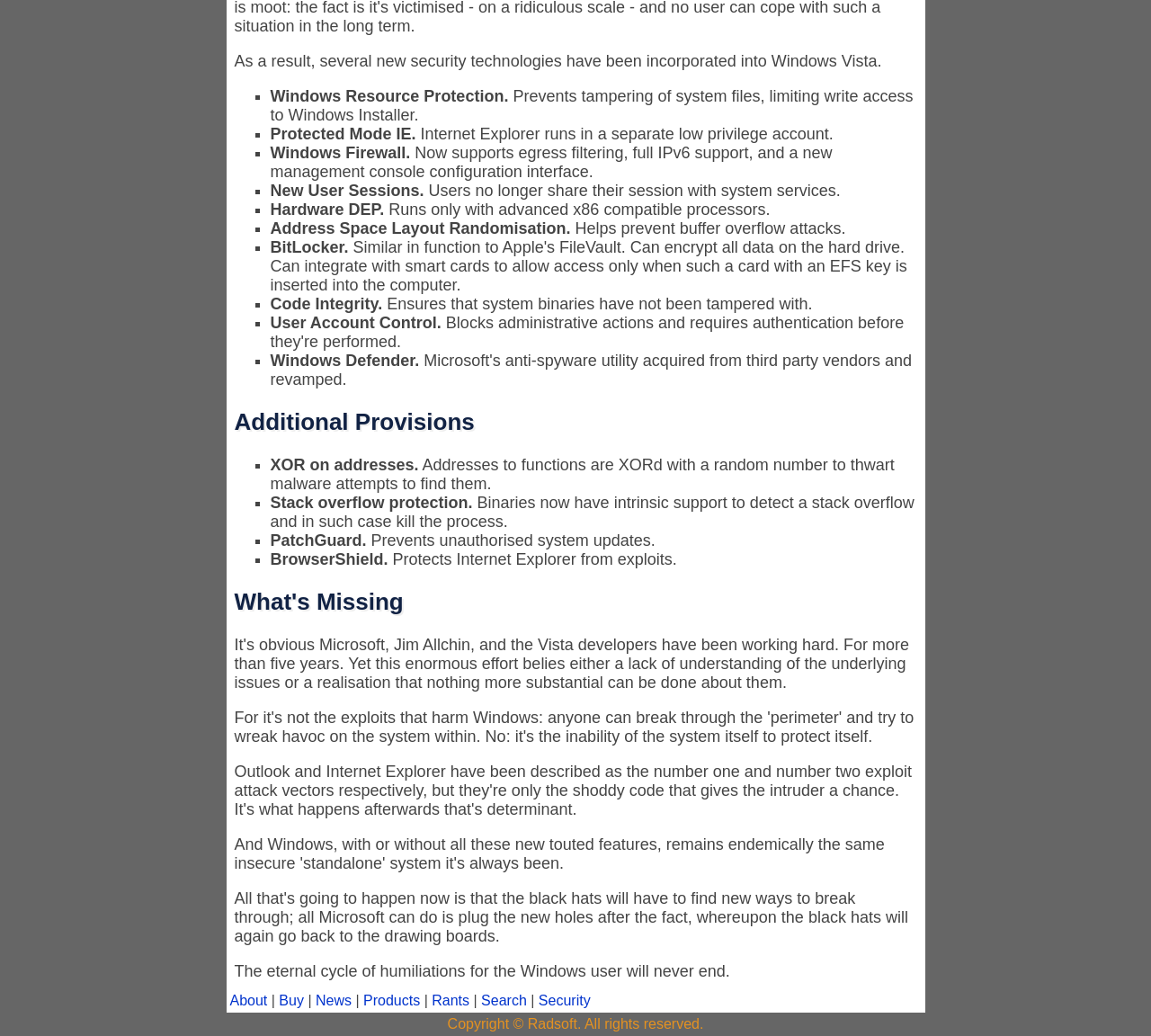Pinpoint the bounding box coordinates of the element to be clicked to execute the instruction: "Click About".

[0.2, 0.958, 0.232, 0.973]